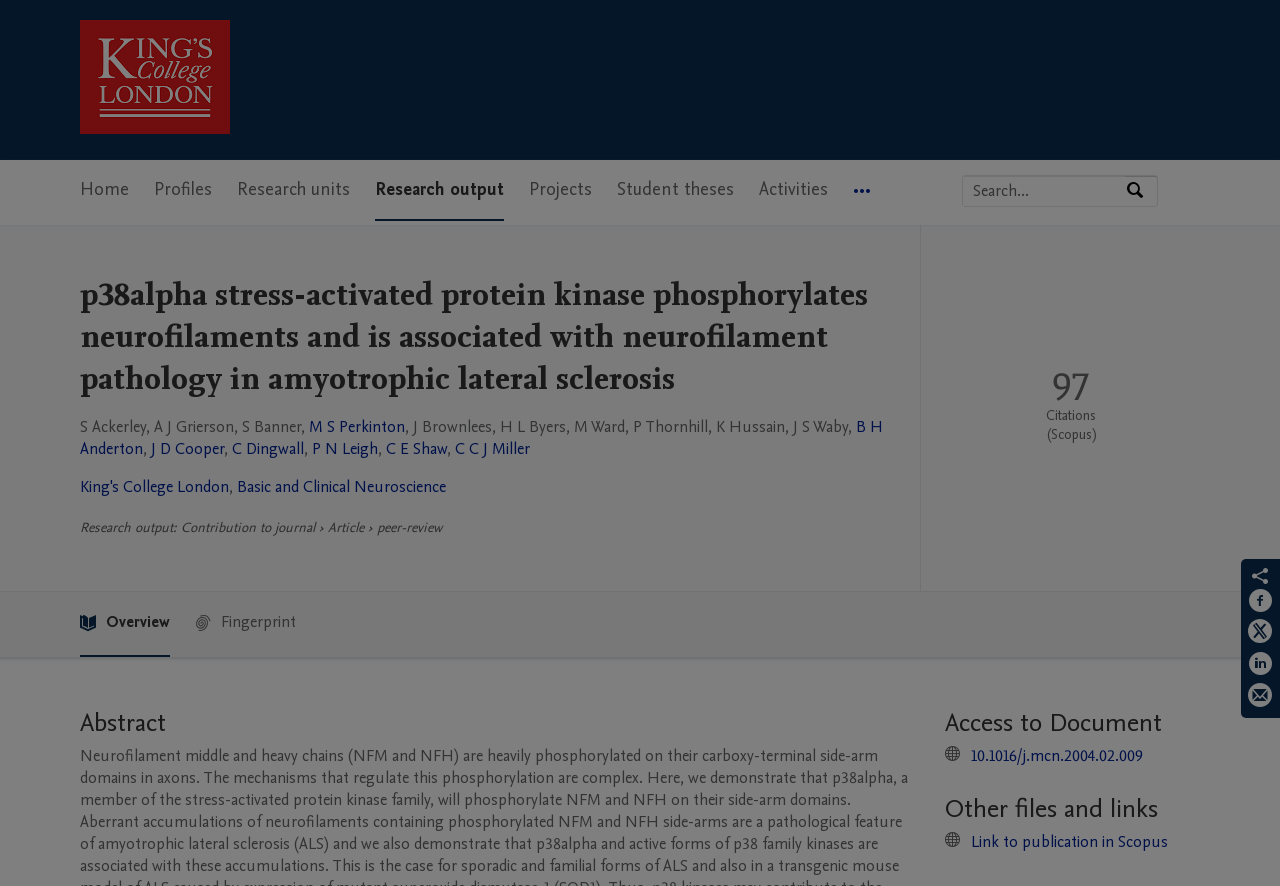Please identify the bounding box coordinates of the clickable region that I should interact with to perform the following instruction: "Share on Facebook". The coordinates should be expressed as four float numbers between 0 and 1, i.e., [left, top, right, bottom].

[0.975, 0.664, 0.995, 0.699]